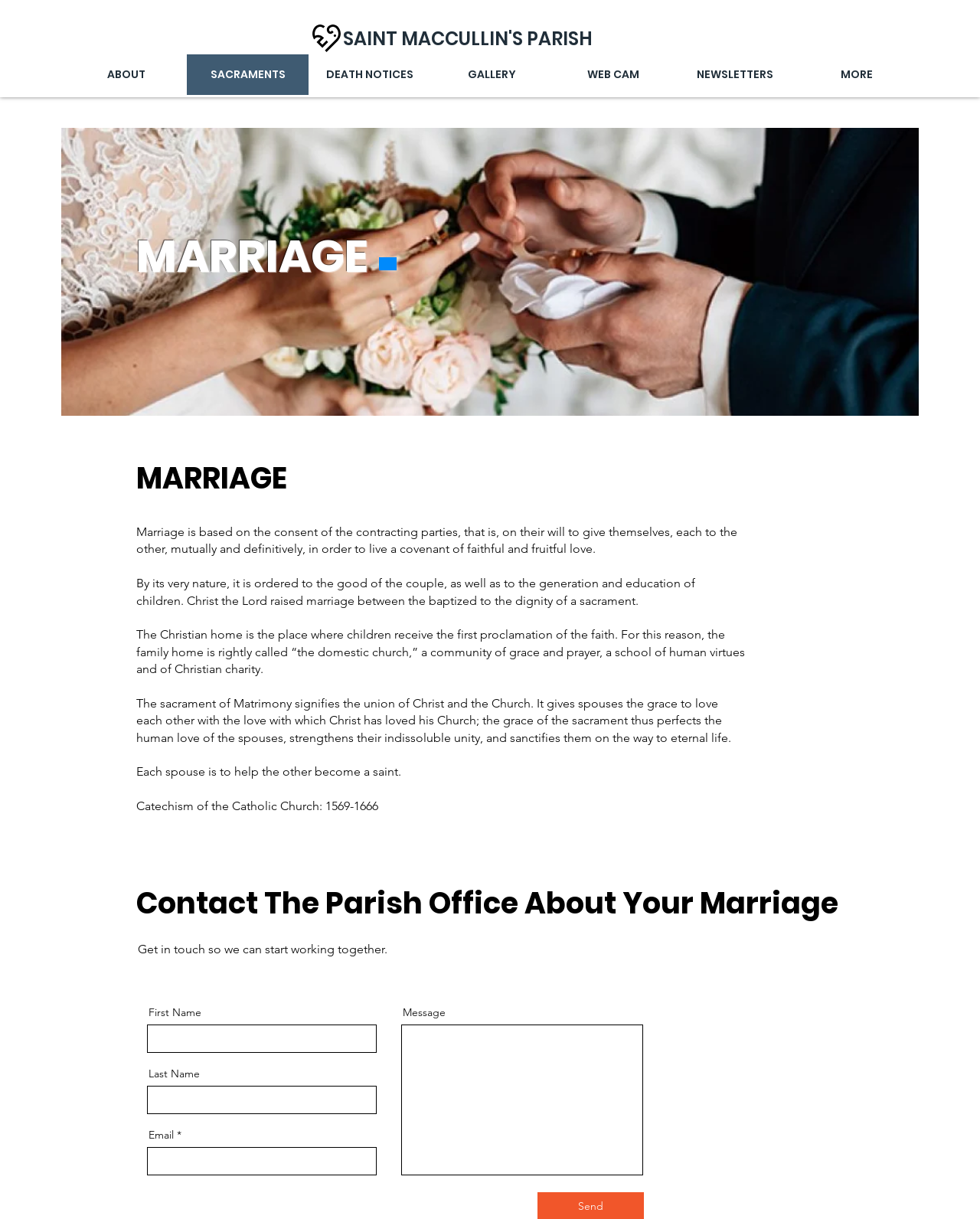Answer the following inquiry with a single word or phrase:
What is the goal of marriage according to the Catholic Church?

To become saints